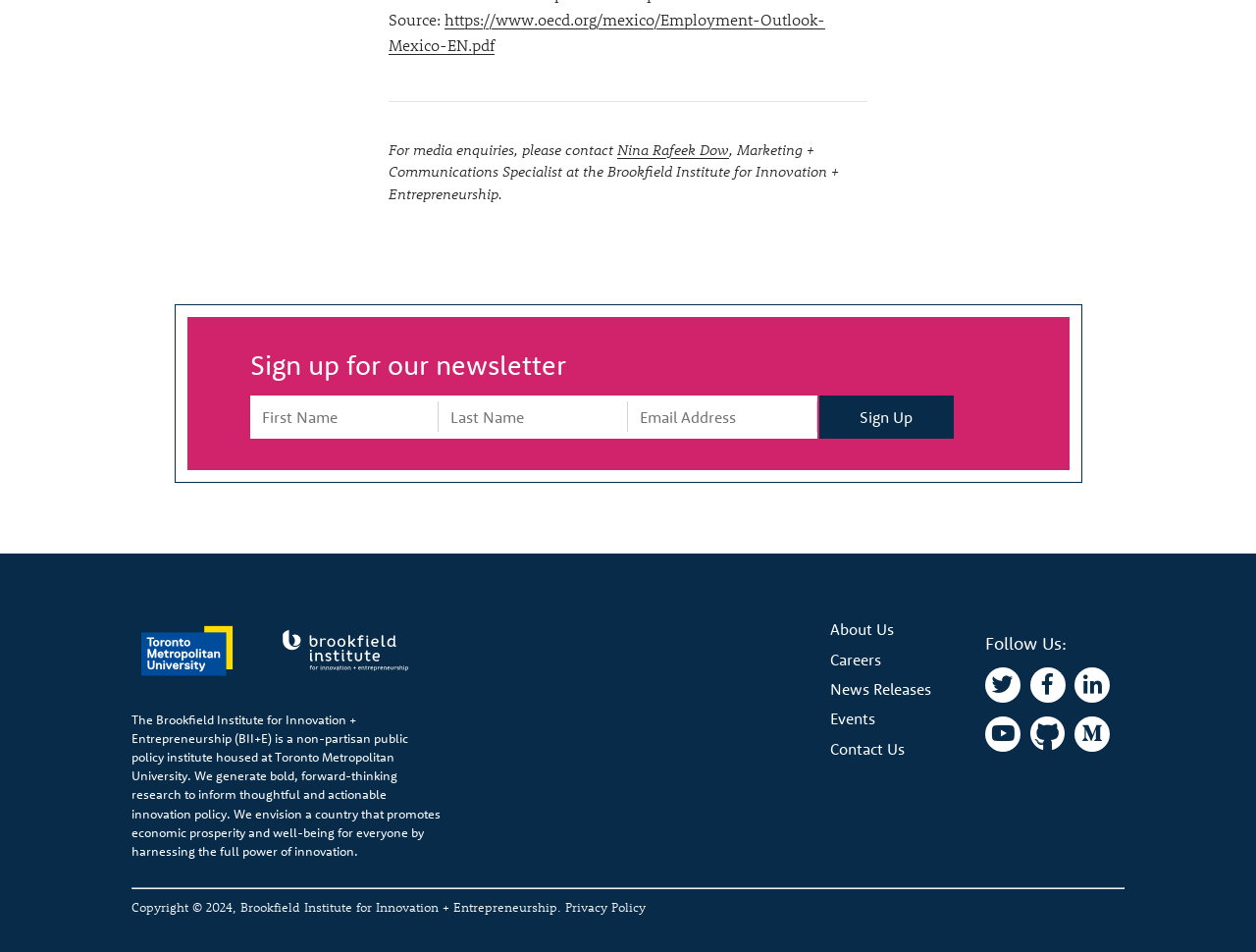Determine the bounding box coordinates of the clickable region to carry out the instruction: "Follow on LinkedIn".

[0.856, 0.702, 0.884, 0.739]